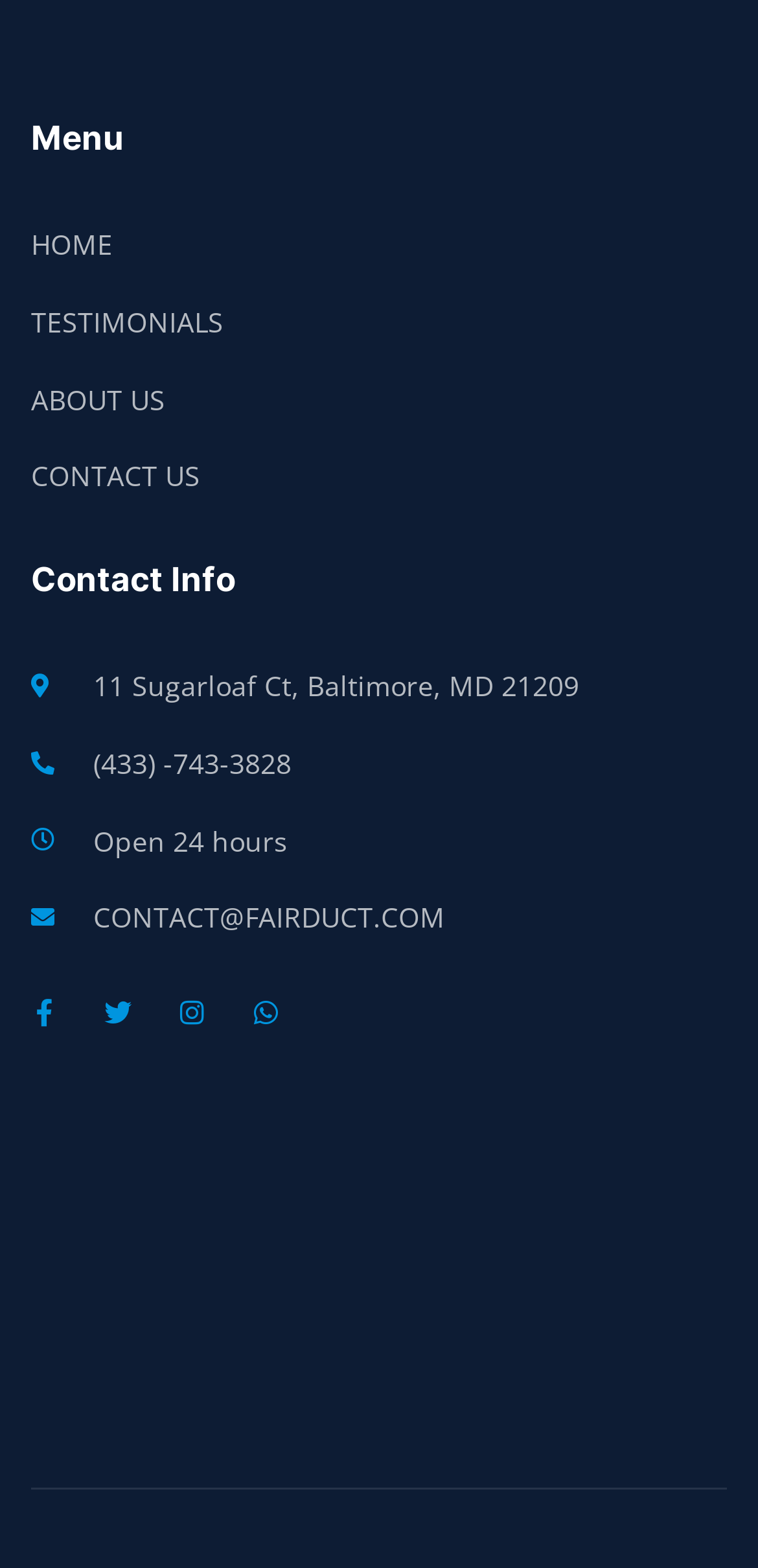Answer this question using a single word or a brief phrase:
What is the company's address?

11 Sugarloaf Ct, Baltimore, MD 21209